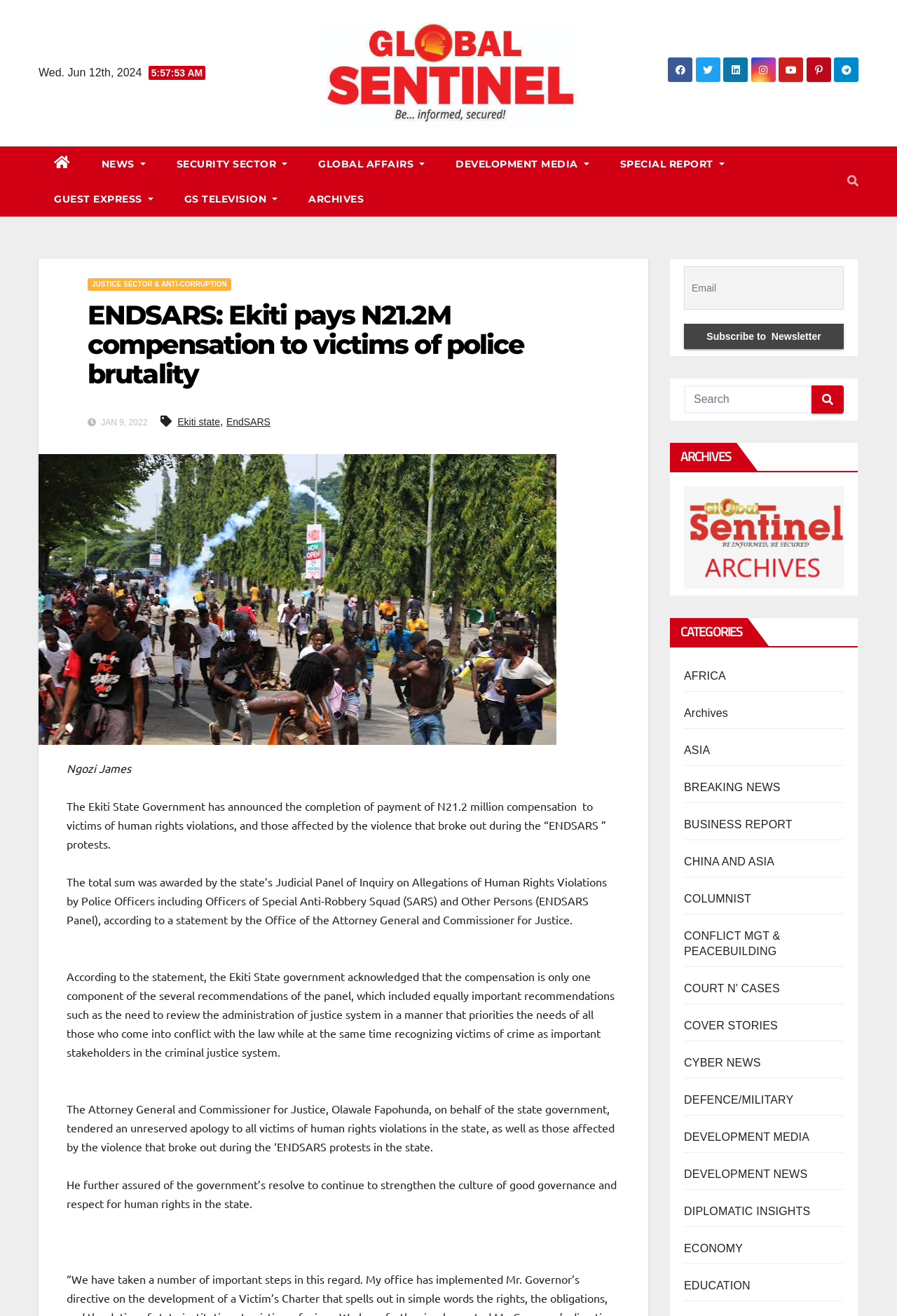Identify and generate the primary title of the webpage.

ENDSARS: Ekiti pays N21.2M compensation to victims of police brutality